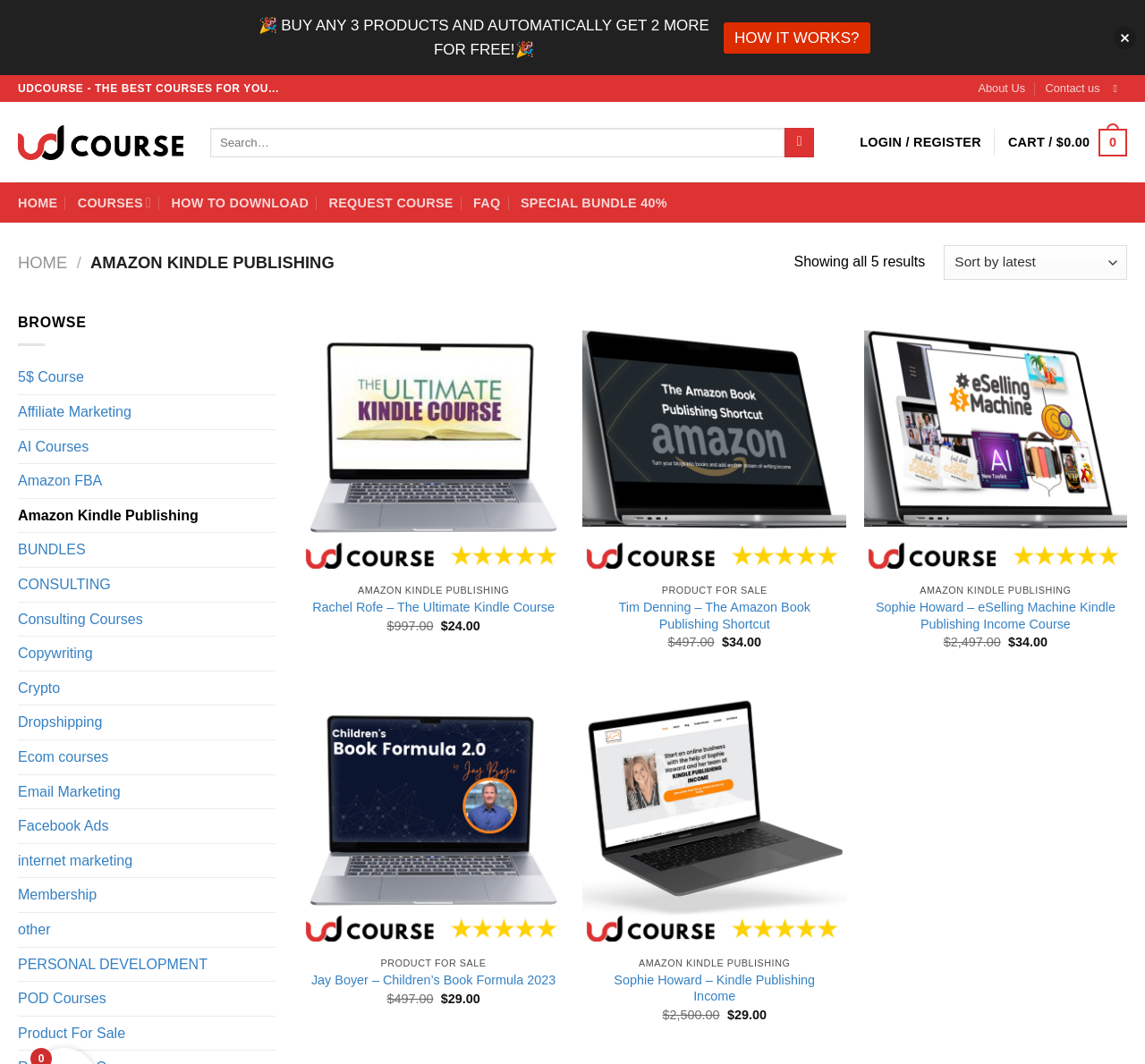Please provide the bounding box coordinates for the element that needs to be clicked to perform the instruction: "Add Rachel Rofe – The Ultimate Kindle Course to wishlist". The coordinates must consist of four float numbers between 0 and 1, formatted as [left, top, right, bottom].

[0.453, 0.334, 0.482, 0.359]